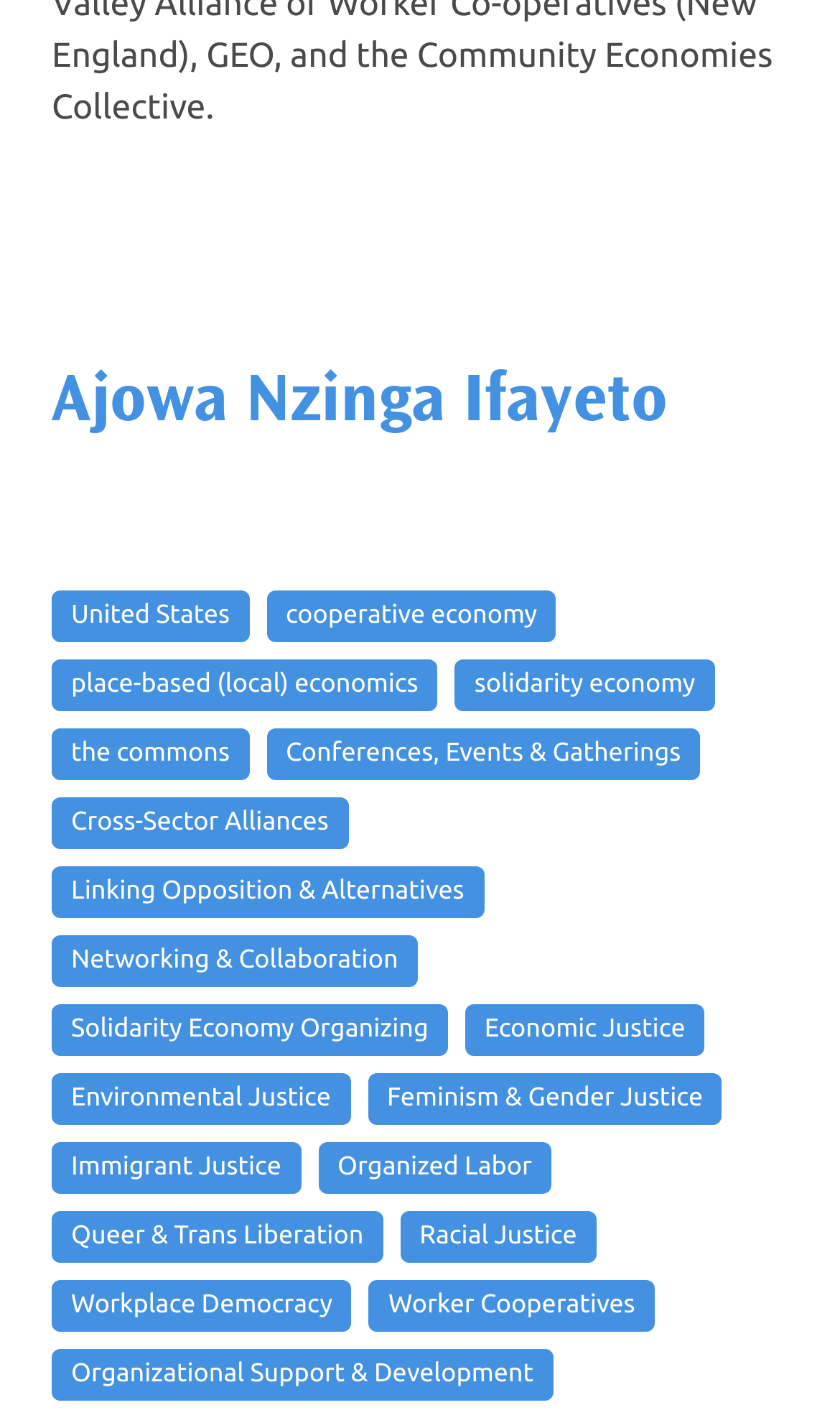Provide the bounding box coordinates of the HTML element this sentence describes: "Feminism & Gender Justice". The bounding box coordinates consist of four float numbers between 0 and 1, i.e., [left, top, right, bottom].

[0.438, 0.752, 0.86, 0.788]